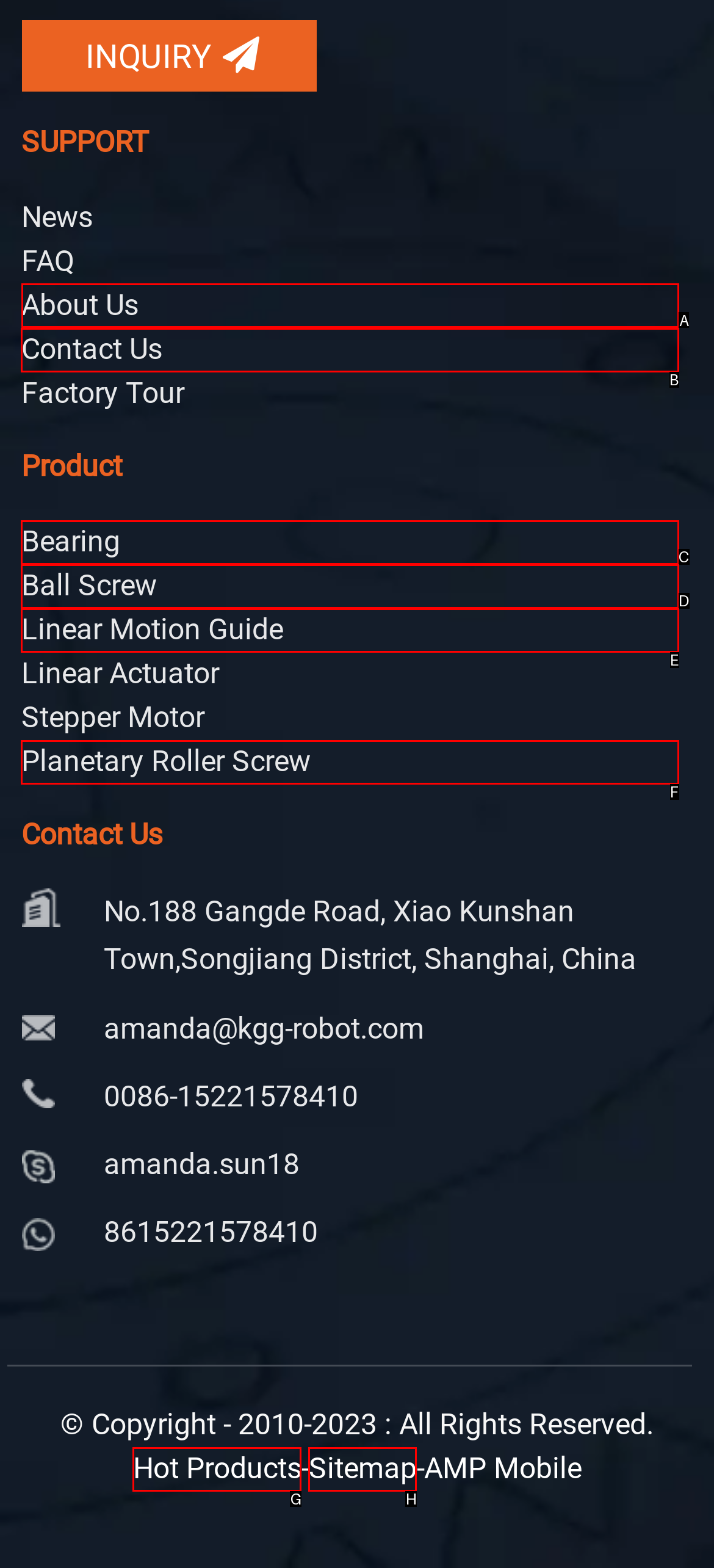Determine which option should be clicked to carry out this task: Go to the 'About Us' page
State the letter of the correct choice from the provided options.

A